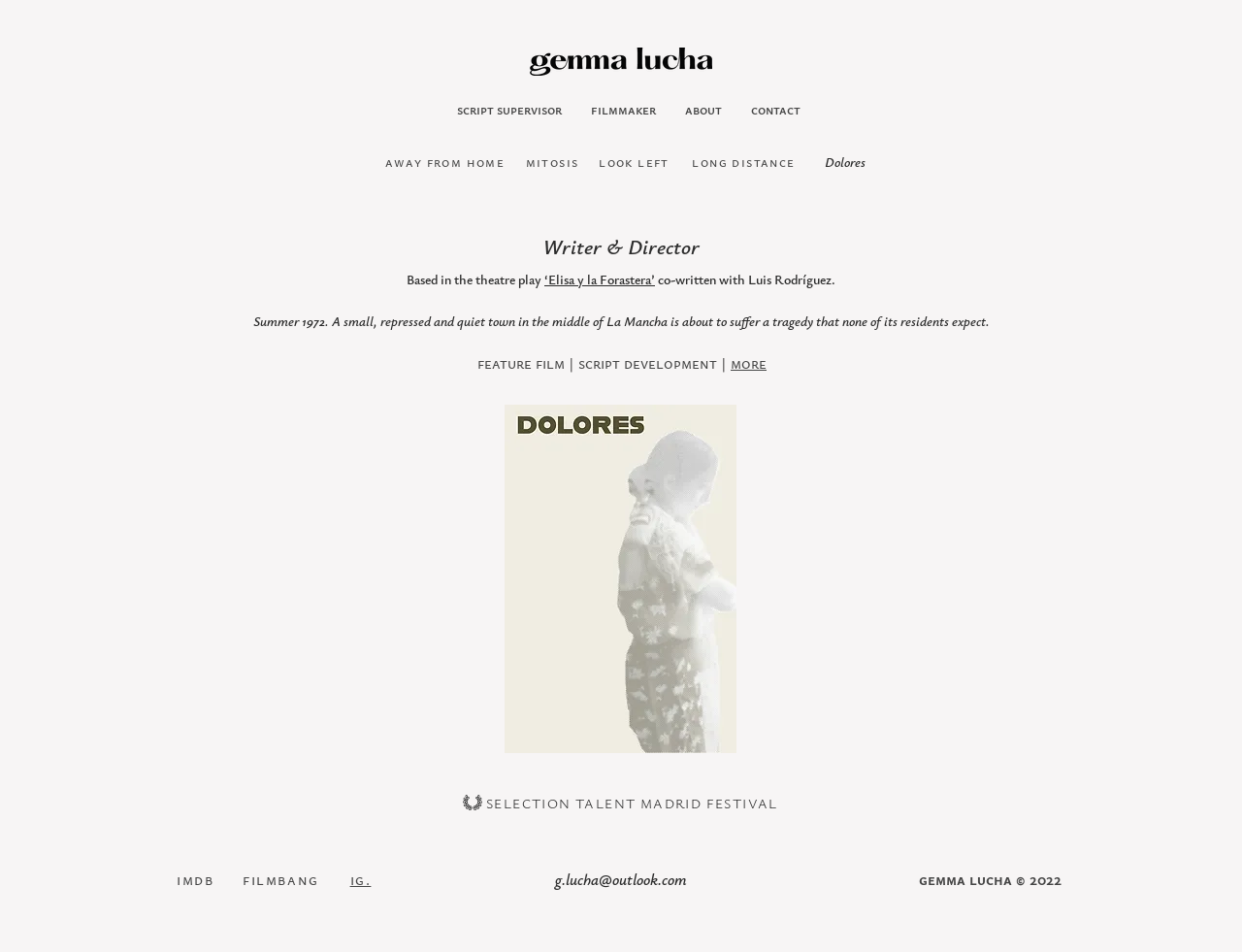Create a full and detailed caption for the entire webpage.

The webpage is about Gemma Lucha, a script supervisor, filmmaker, and writer. At the top, there is a logo image of Gemma Lucha, accompanied by a navigation menu with links to "script supervisor", "filmmaker", "about", and "contact". 

Below the navigation menu, there are five headings: "away from home", "mitosis", "look left", "long distance", and "Dolores". Each heading has a corresponding link. 

Following these headings, there is a brief description of Gemma Lucha as a writer and director, mentioning her work on the theatre play "Elisa y la Forastera". 

Next, there is a static text block describing a story set in Summer 1972, about a tragedy in a small town in La Mancha. 

Below this text, there is a heading with links to "feature film", "script development", and "more". 

On the right side of the page, there is an image of Dolores, accompanied by a generic image description "Image by National Cancer Institute". 

Further down, there is a link to "SELECTION TALENT MADRID FESTIVAL". 

At the bottom of the page, there are links to Gemma Lucha's profiles on IMDb, Filmbang, and Instagram, as well as her email address. The page ends with a copyright notice "gemma lucha © 2022".